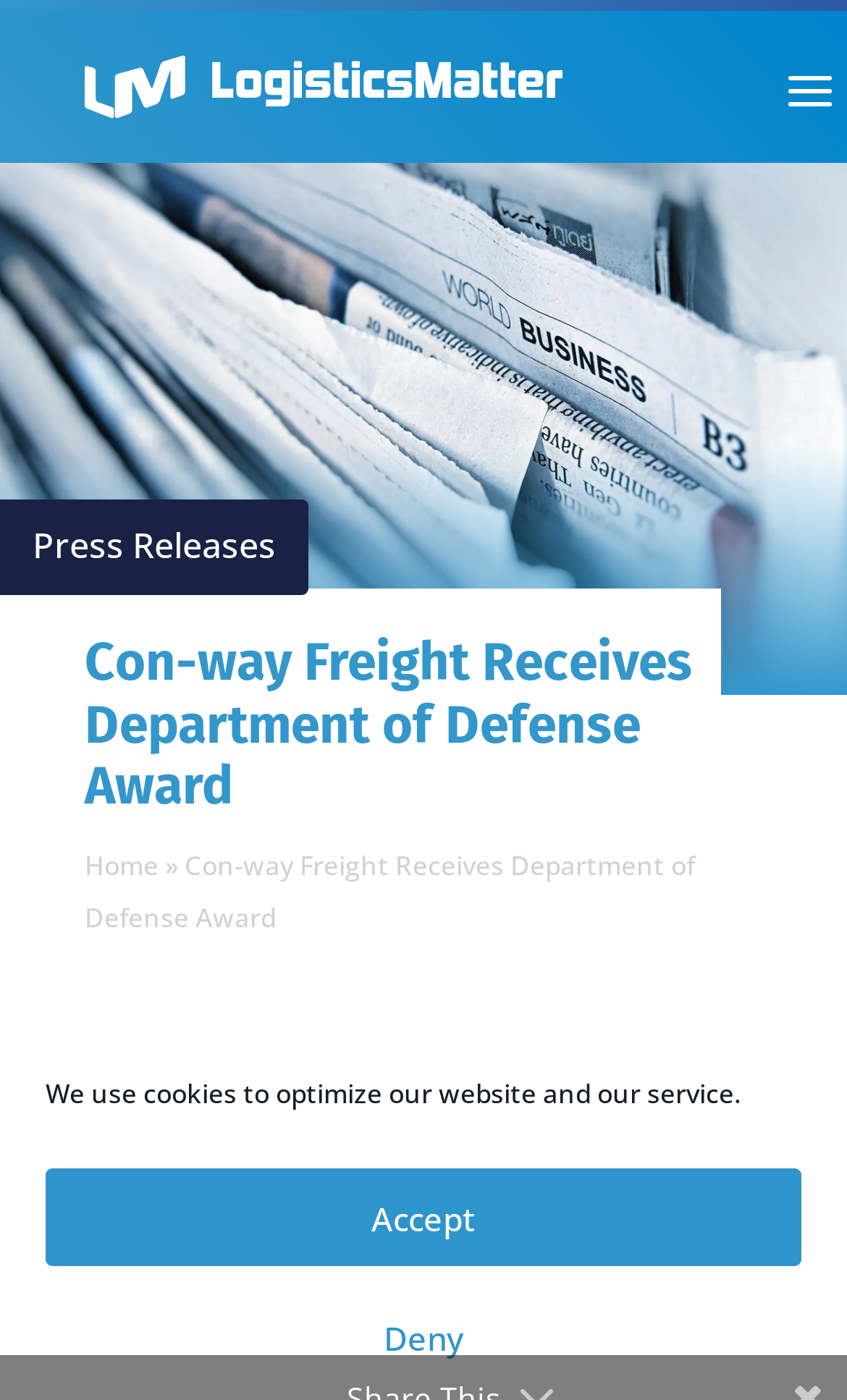How many links are there in the breadcrumbs navigation? Based on the screenshot, please respond with a single word or phrase.

3